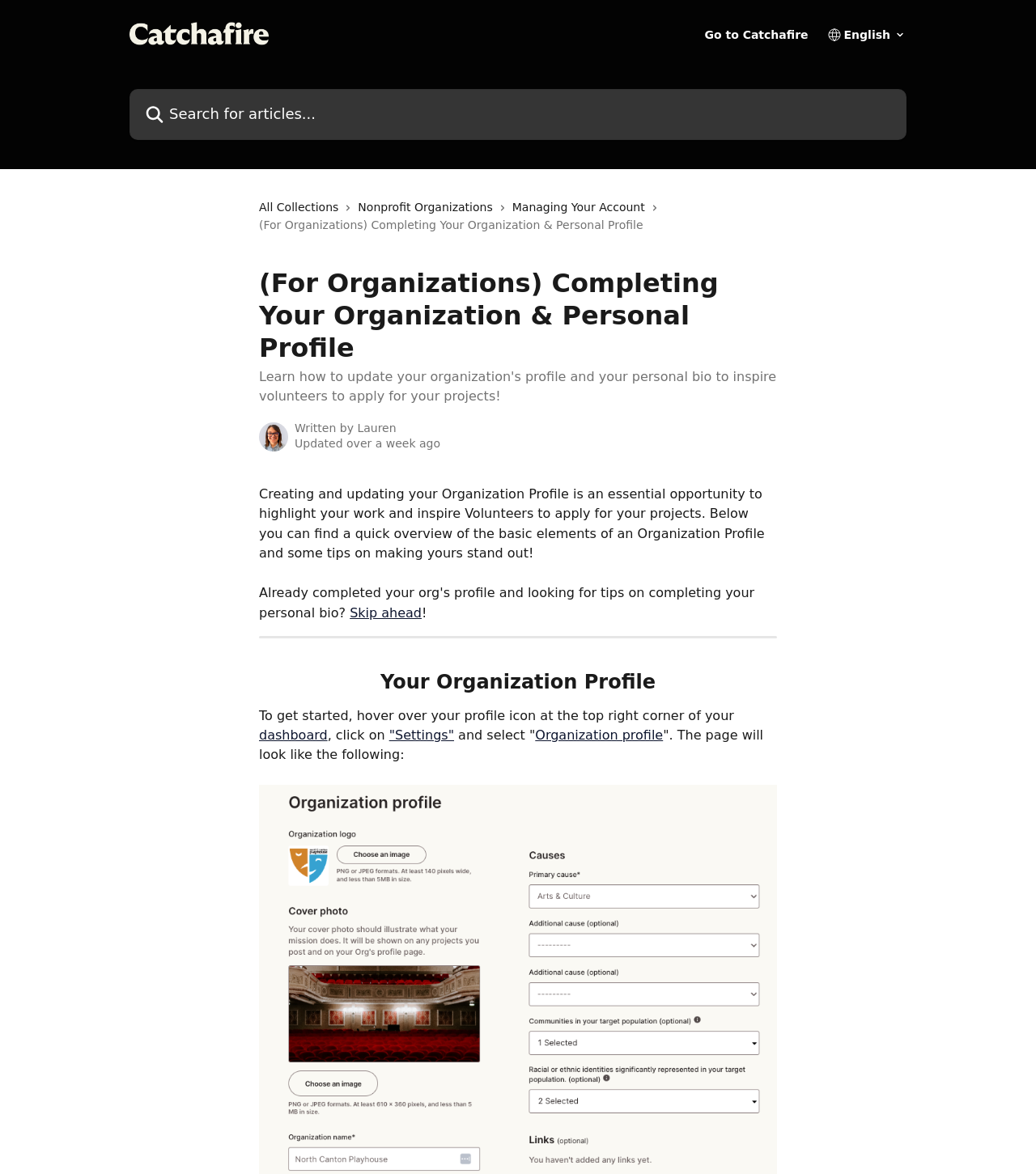What is the name of the help center?
Could you give a comprehensive explanation in response to this question?

The name of the help center can be found in the top-left corner of the webpage, where it says 'Catchafire Help Center' in a link format.